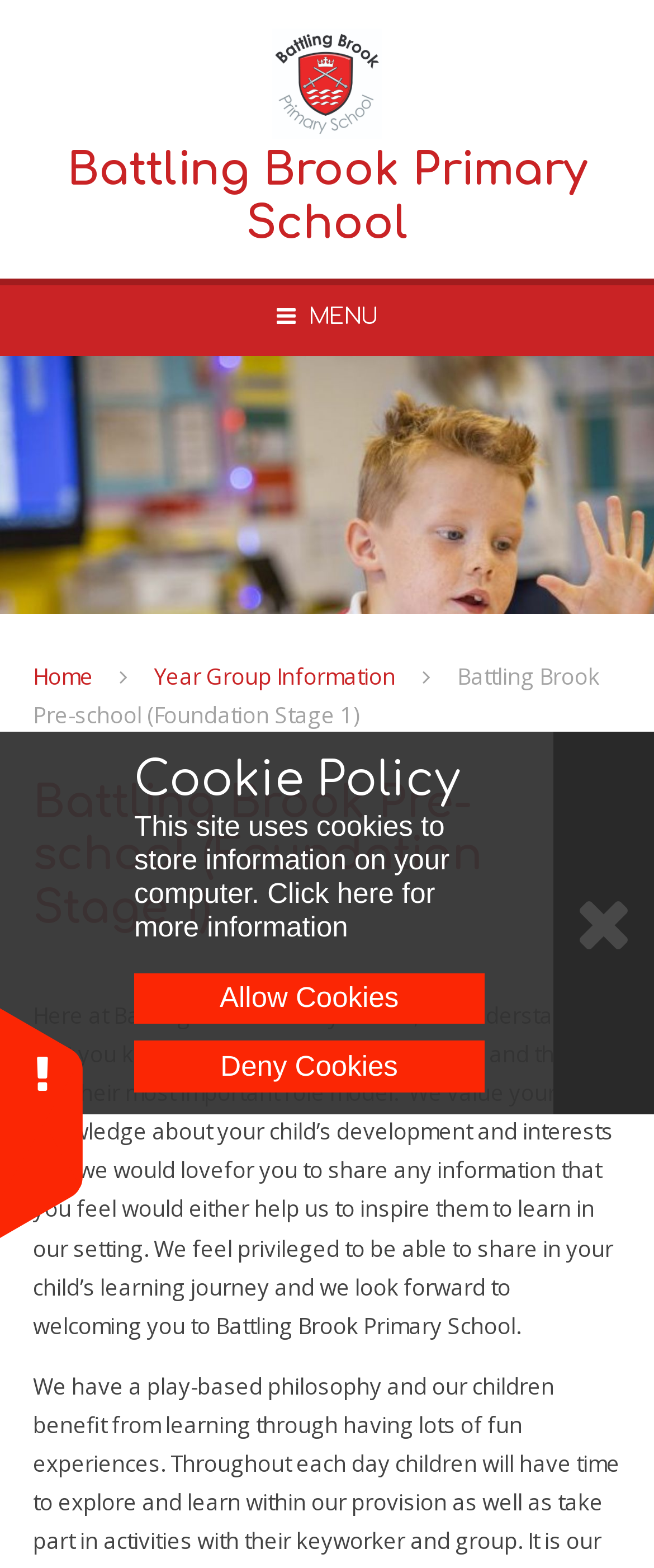Could you please study the image and provide a detailed answer to the question:
What is the relationship between Battling Brook Pre-school and Battling Brook Primary School?

I inferred the relationship between the two by looking at the headings and links on the page, which suggest that the pre-school is a part of the primary school, specifically the 'Foundation Stage 1'.